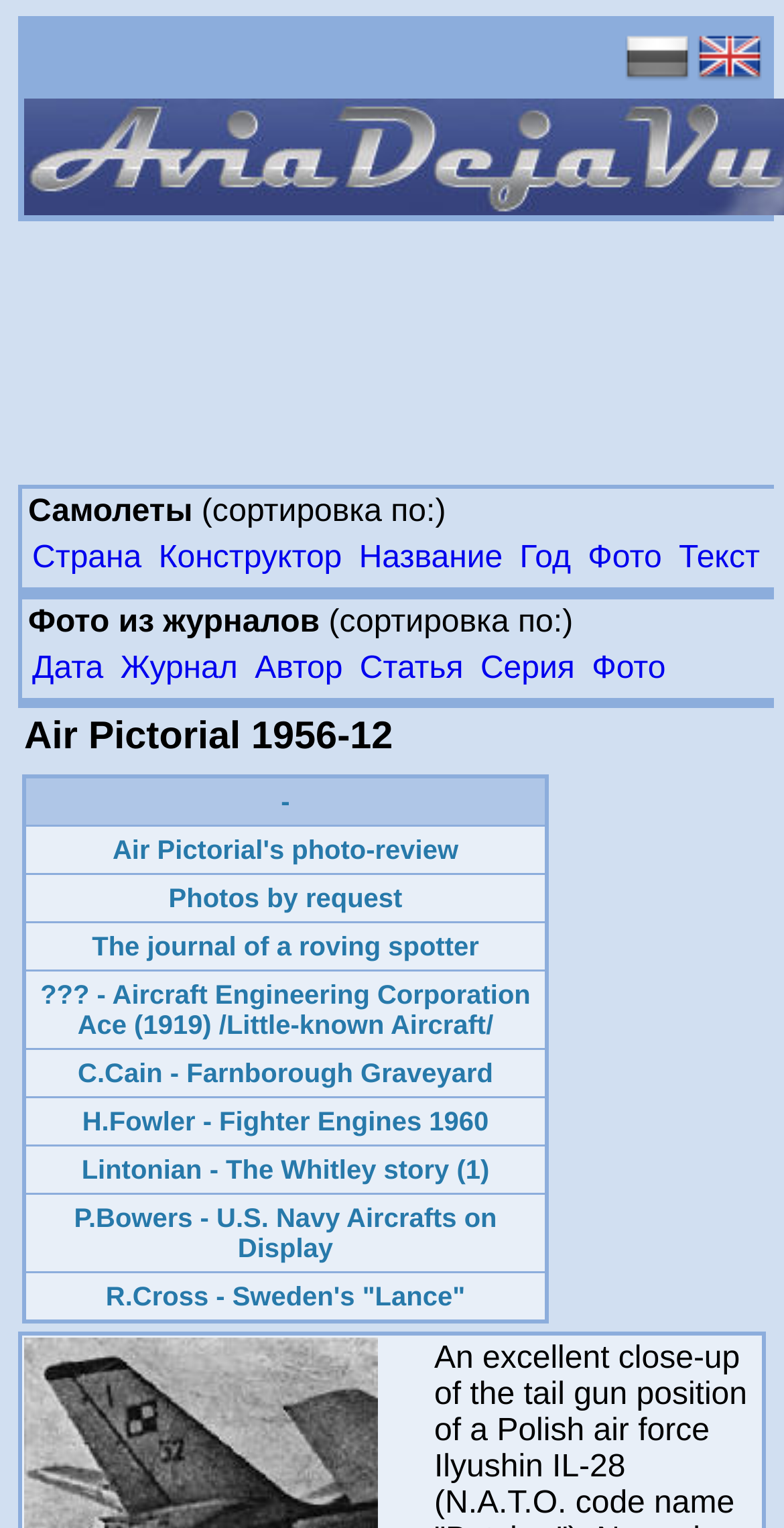Please find the bounding box for the UI element described by: "H.Fowler - Fighter Engines 1960".

[0.105, 0.724, 0.623, 0.744]